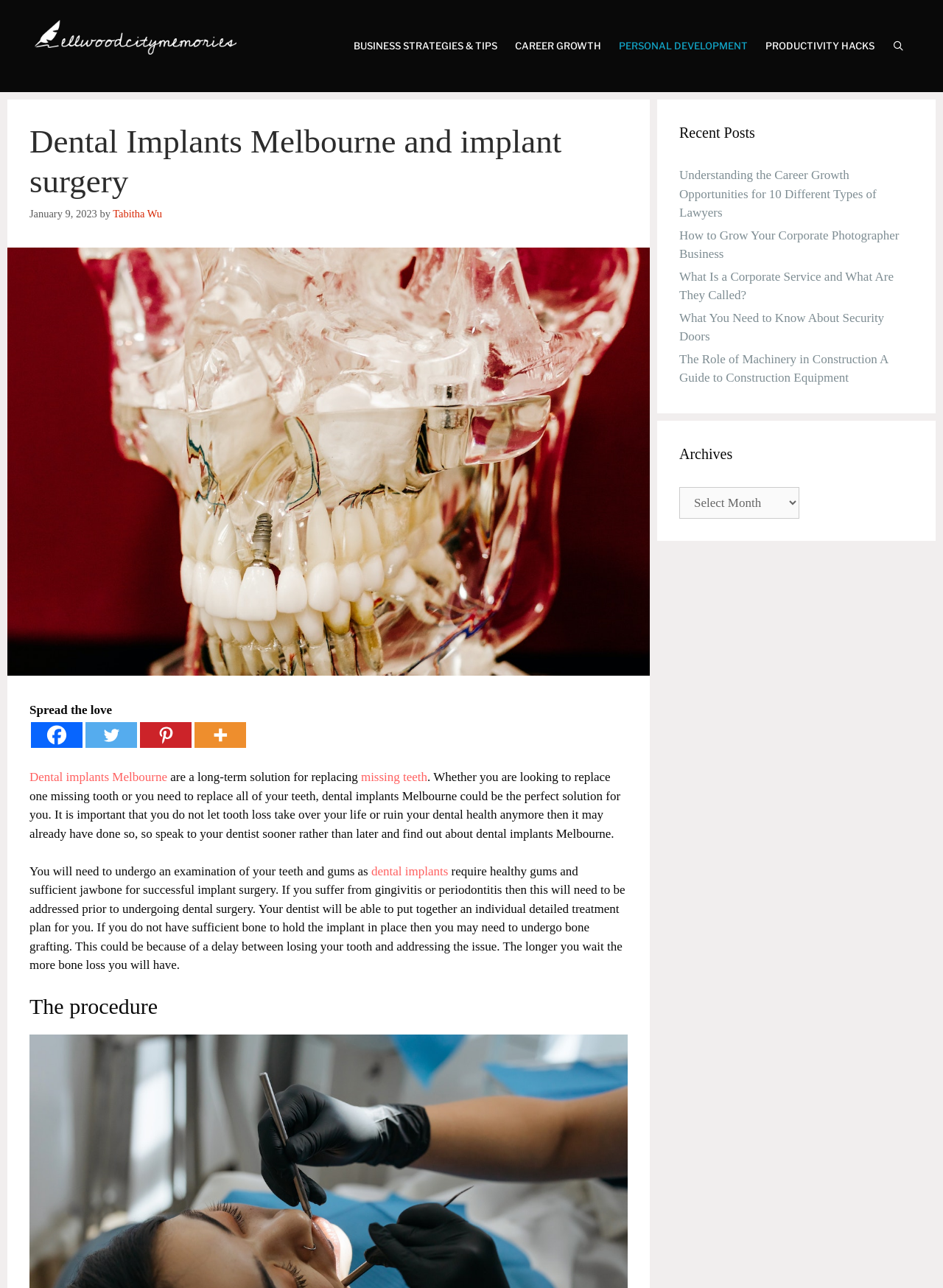Kindly determine the bounding box coordinates of the area that needs to be clicked to fulfill this instruction: "Select an archive from the dropdown menu".

[0.72, 0.378, 0.848, 0.402]